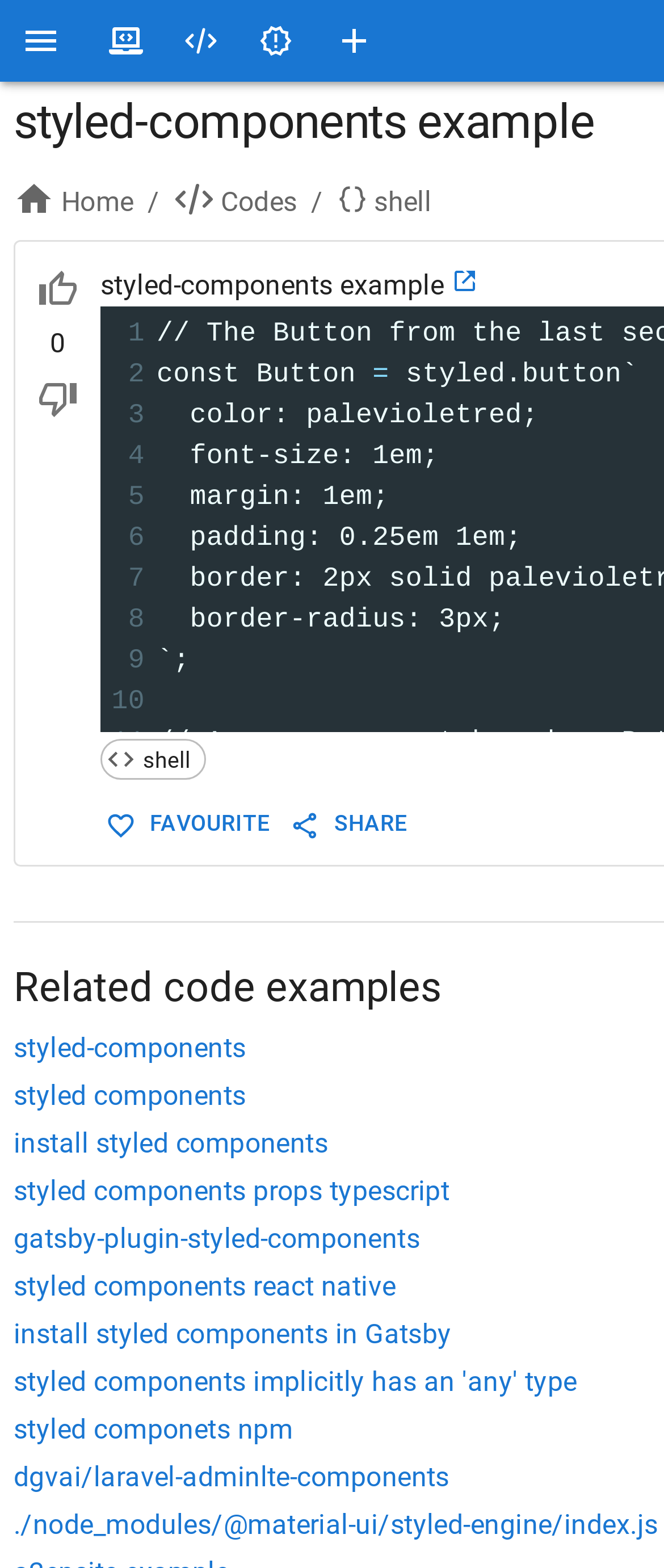Please provide the bounding box coordinates in the format (top-left x, top-left y, bottom-right x, bottom-right y). Remember, all values are floating point numbers between 0 and 1. What is the bounding box coordinate of the region described as: shell

[0.151, 0.475, 0.32, 0.496]